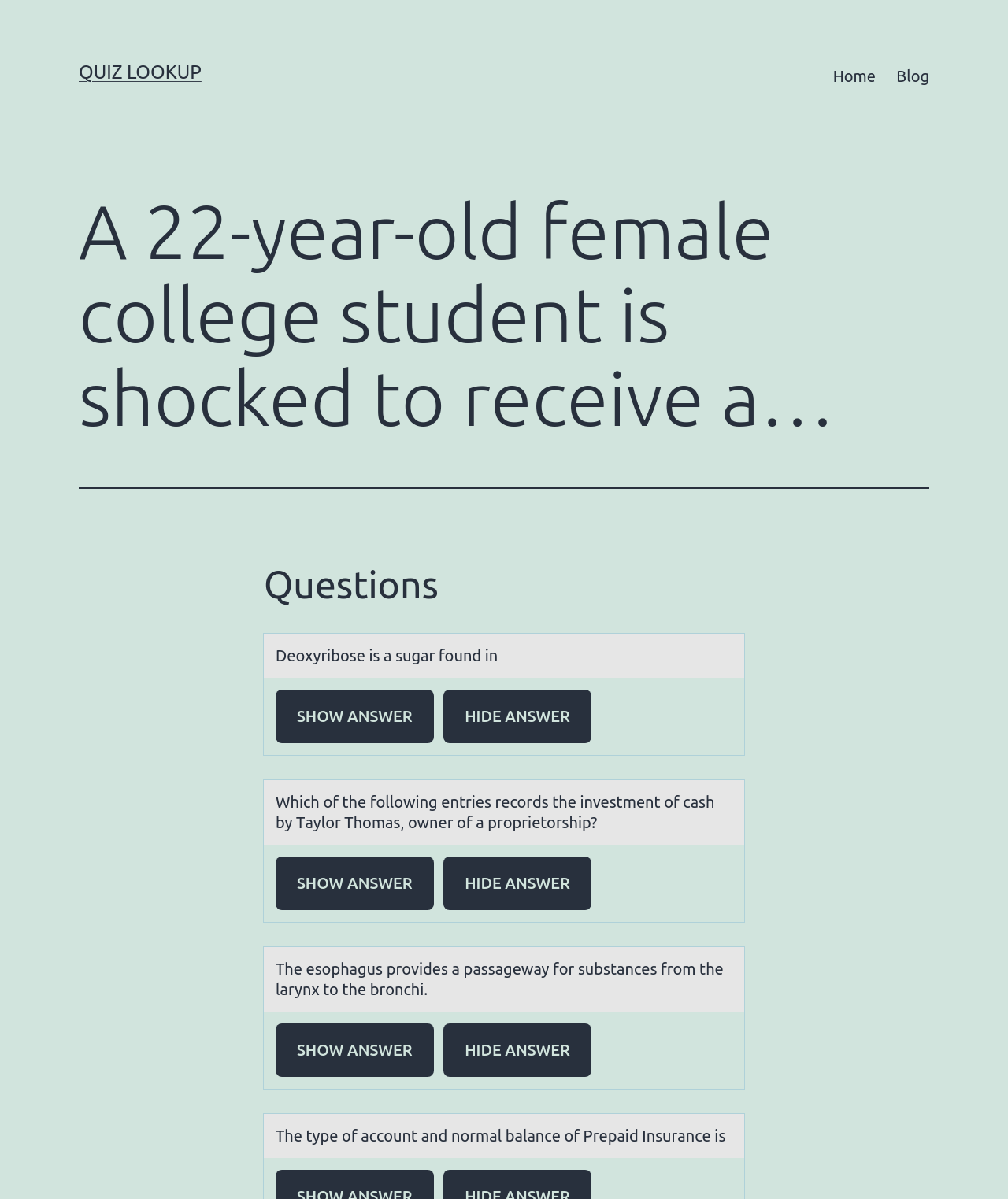Provide the bounding box coordinates of the area you need to click to execute the following instruction: "Click on QUIZ LOOKUP".

[0.078, 0.051, 0.2, 0.069]